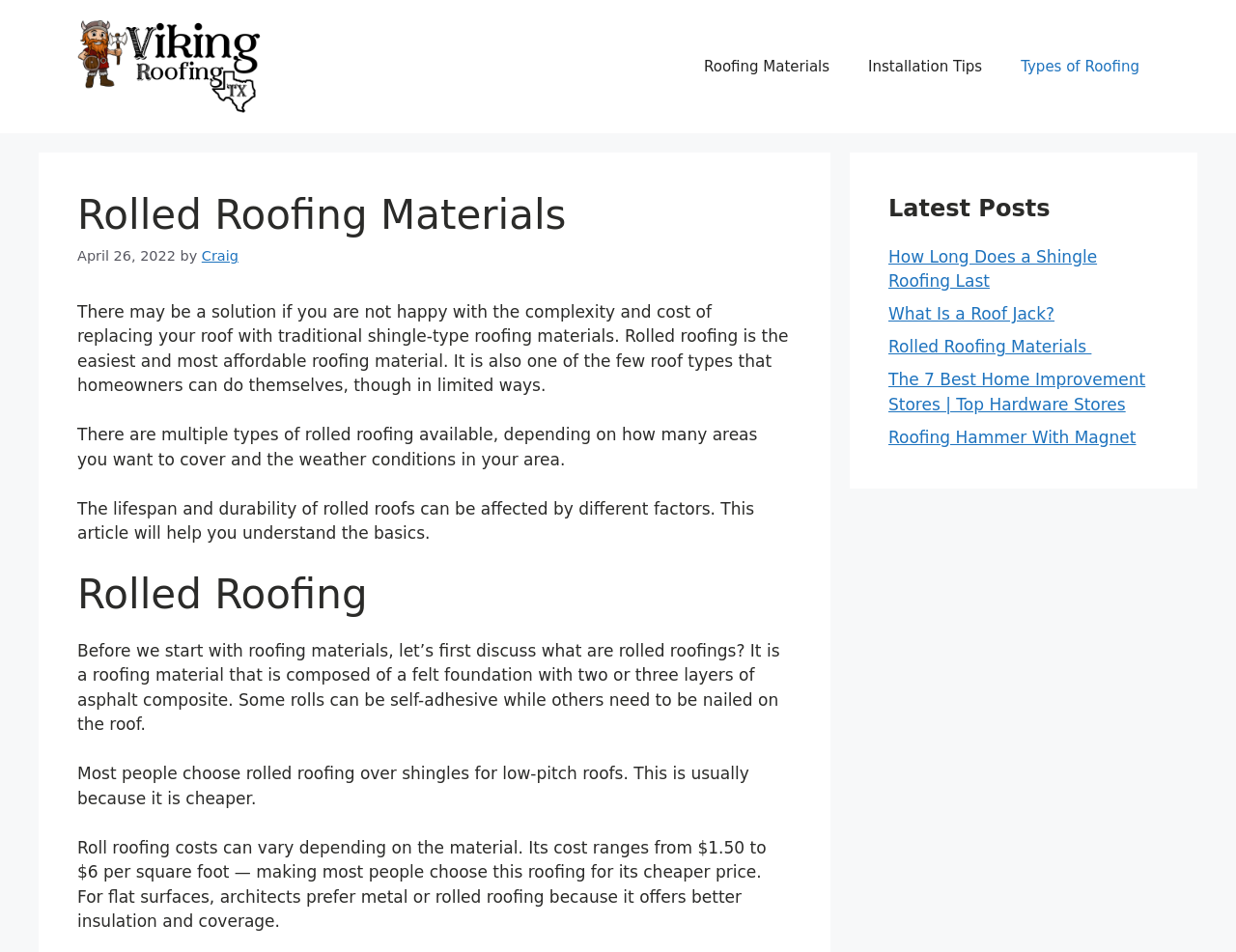Can you pinpoint the bounding box coordinates for the clickable element required for this instruction: "search for a topic"? The coordinates should be four float numbers between 0 and 1, i.e., [left, top, right, bottom].

None